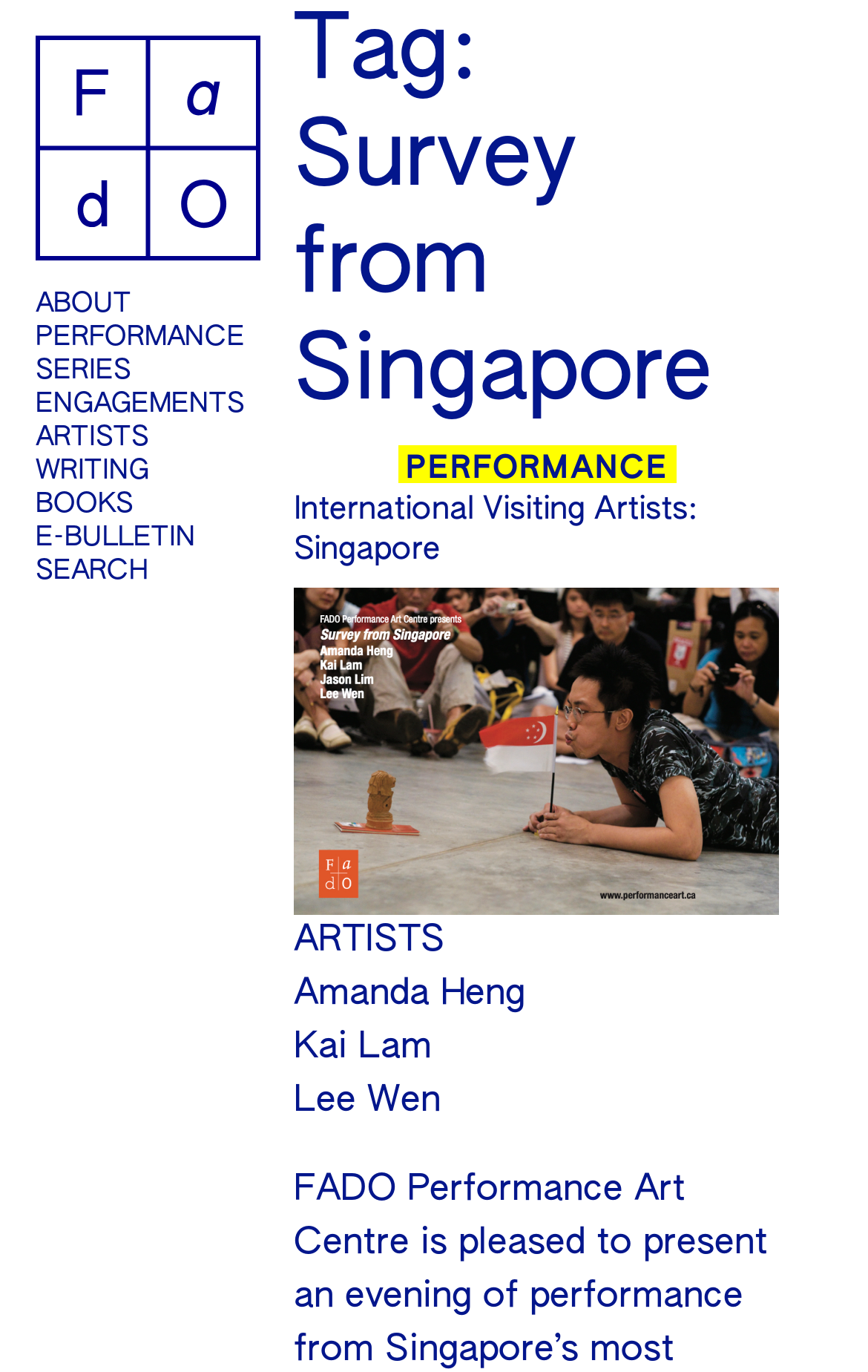Please indicate the bounding box coordinates for the clickable area to complete the following task: "read about Amanda Heng". The coordinates should be specified as four float numbers between 0 and 1, i.e., [left, top, right, bottom].

[0.338, 0.712, 0.605, 0.738]